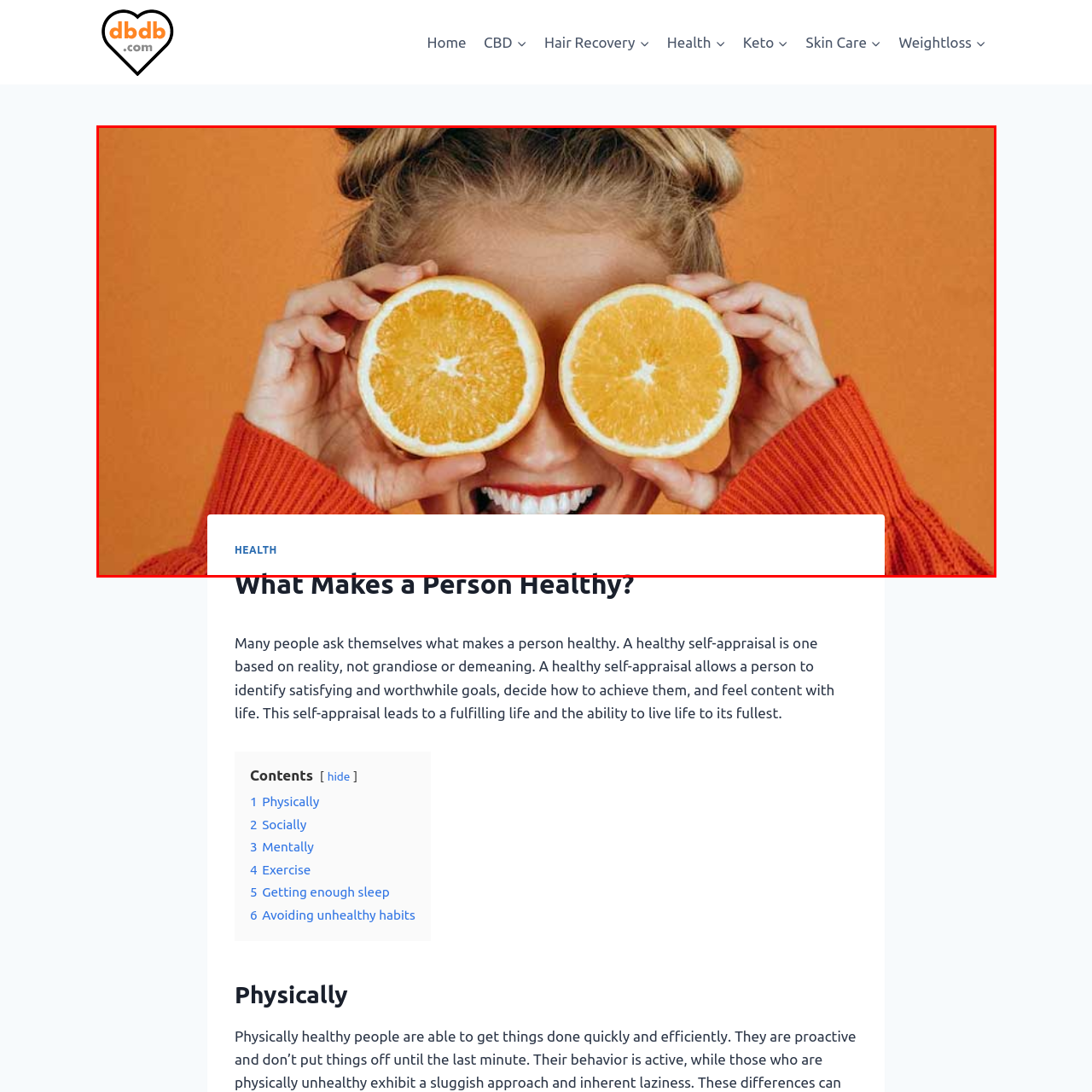View the image within the red box and answer the following question with a concise word or phrase:
What theme is suggested by the caption below the image?

Health